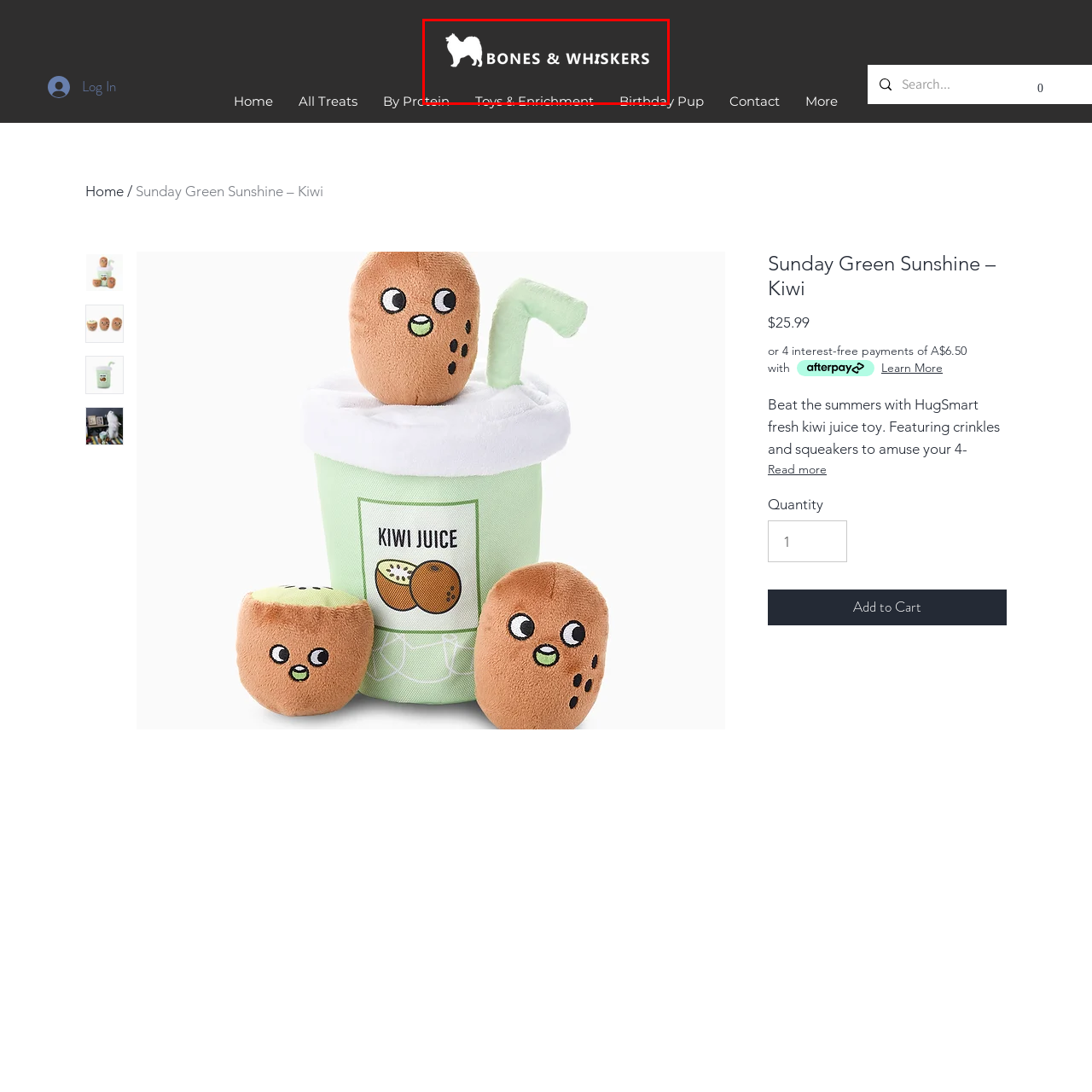Give a comprehensive caption for the image marked by the red rectangle.

The image showcases a logo for "Bones & Whiskers," a brand focused on providing high-quality products for pets, particularly dogs. The logo features a stylized, playful design that embodies the brand's commitment to fun and enrichment for pets. The navigation links around the logo indicate categories such as "By Protein," "Toys & Enrichment," and "Birthday Pup," suggesting a diverse range of offerings to cater to different dietary and recreational needs of dogs. The sleek, modern design and color palette reflect a contemporary brand dedicated to enhancing the lives of pets and their owners.